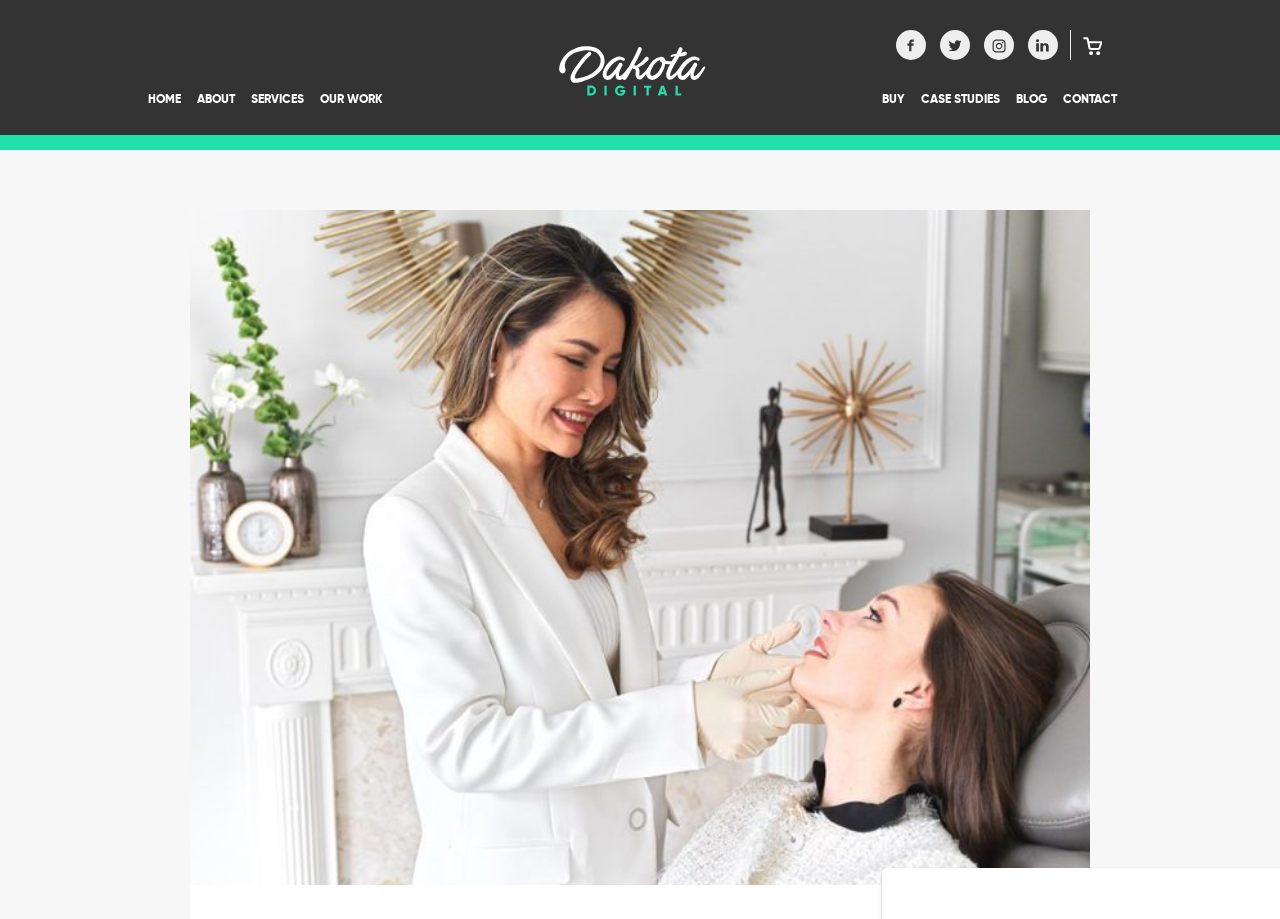How many navigation links are present in the top menu? Using the information from the screenshot, answer with a single word or phrase.

6